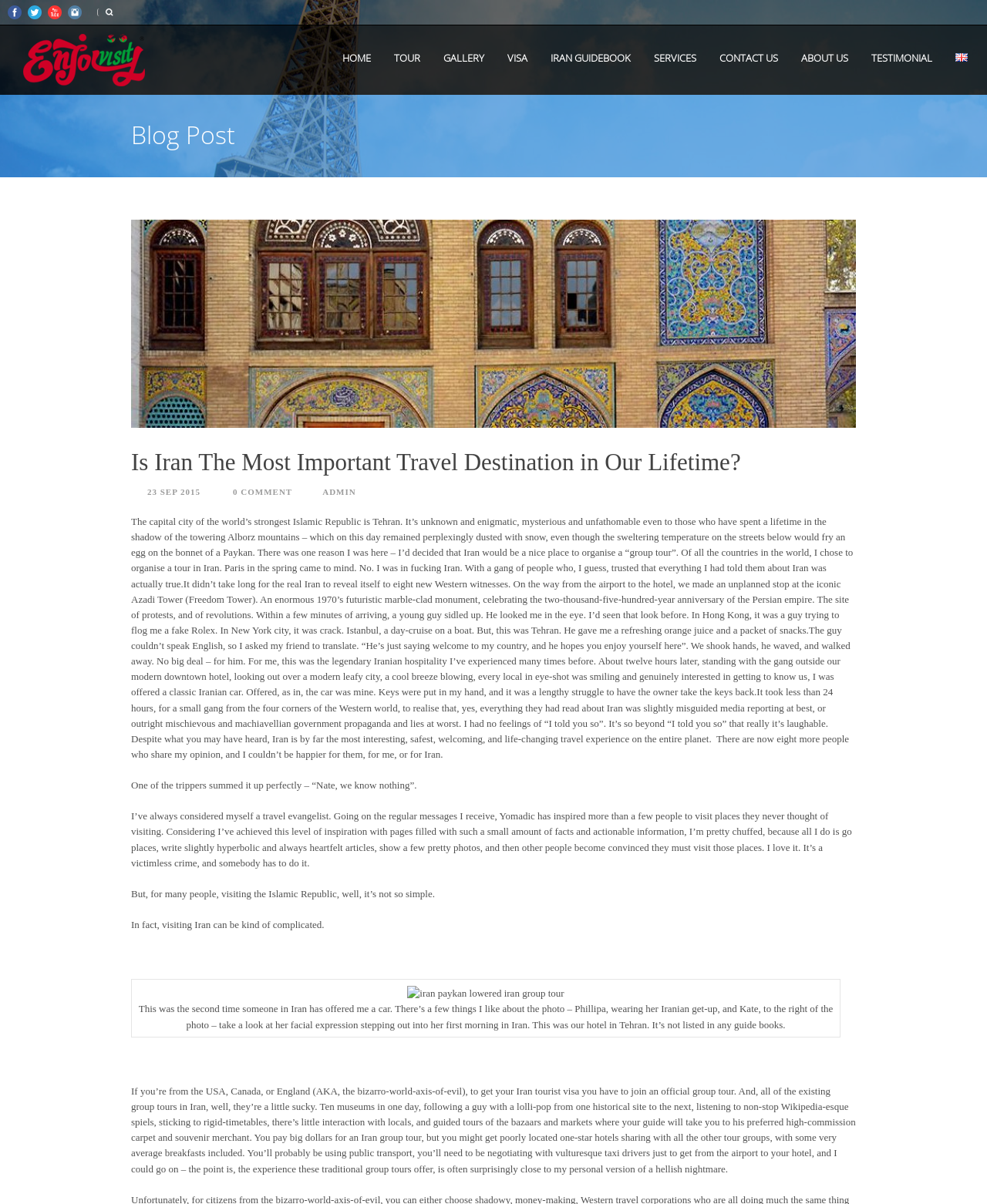Extract the primary headline from the webpage and present its text.

Is Iran The Most Important Travel Destination in Our Lifetime?